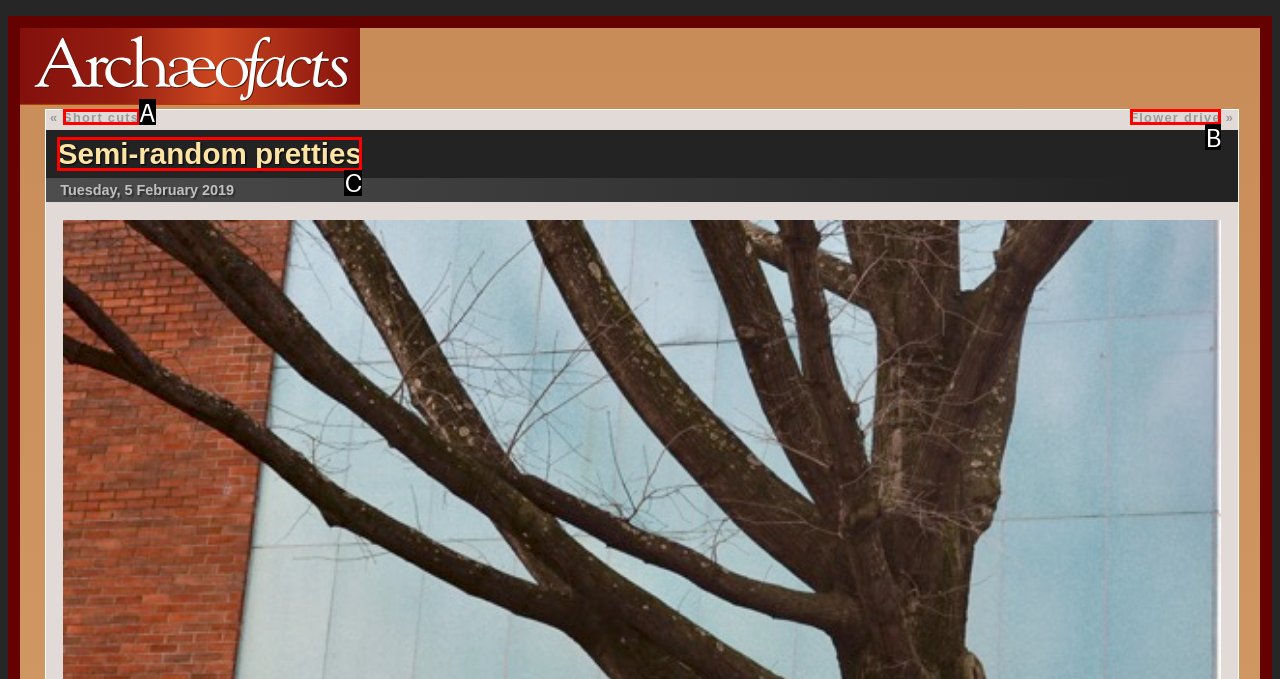Based on the description: Semi-random pretties, identify the matching lettered UI element.
Answer by indicating the letter from the choices.

C